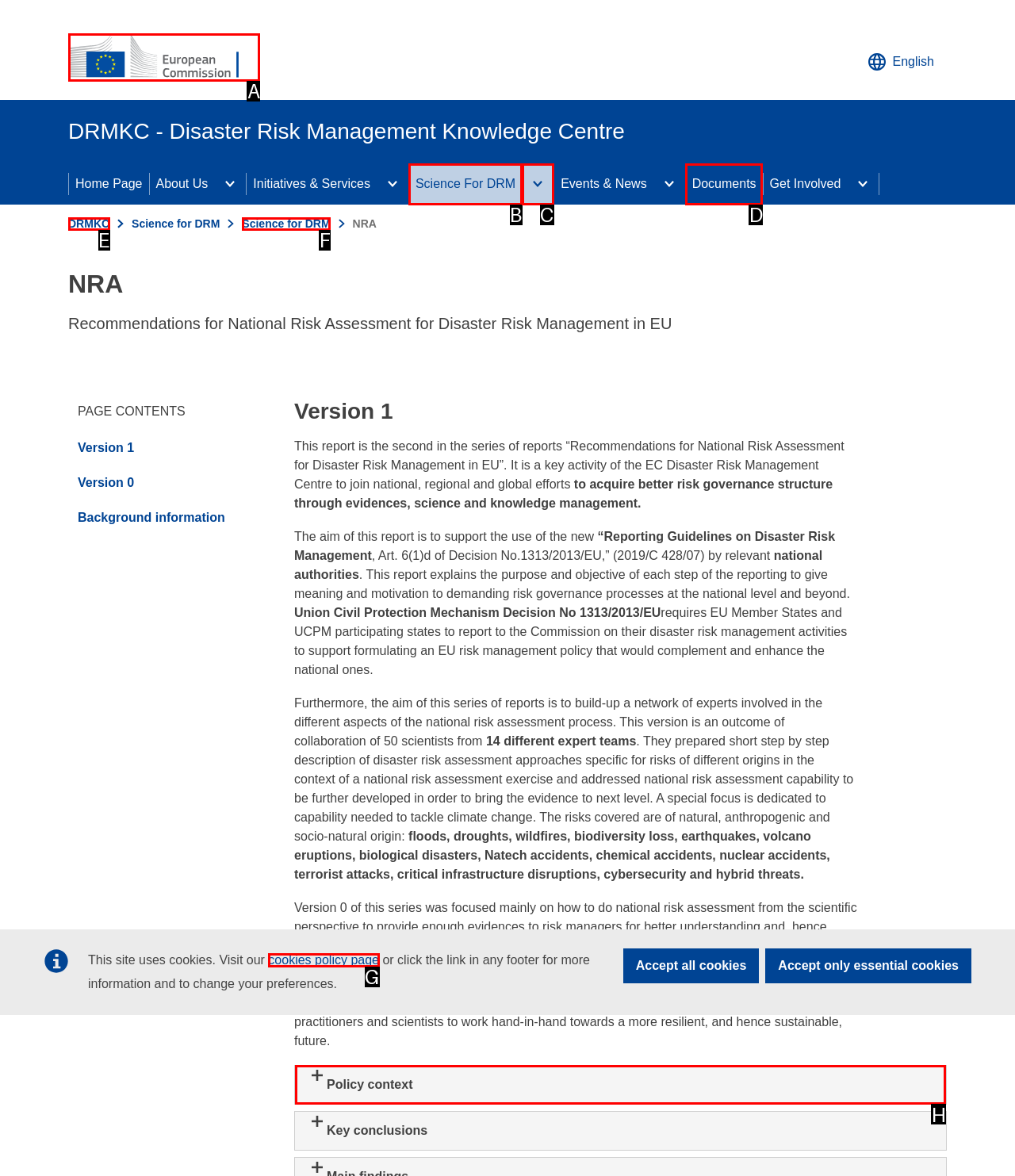Identify the correct option to click in order to accomplish the task: Read the policy context Provide your answer with the letter of the selected choice.

H